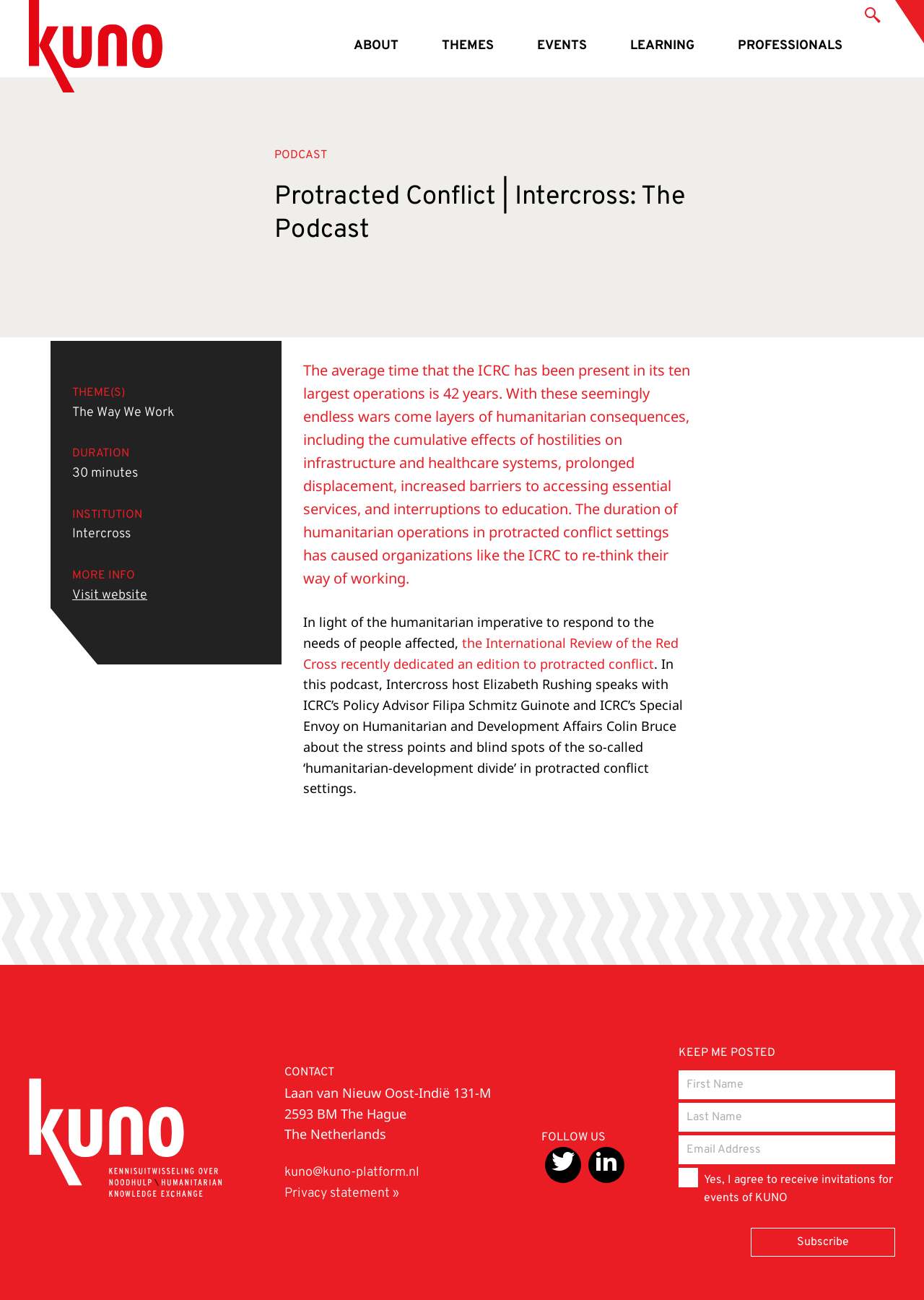Please identify the bounding box coordinates of the element that needs to be clicked to perform the following instruction: "Learn about the ICRC's podcast".

[0.297, 0.139, 0.797, 0.191]